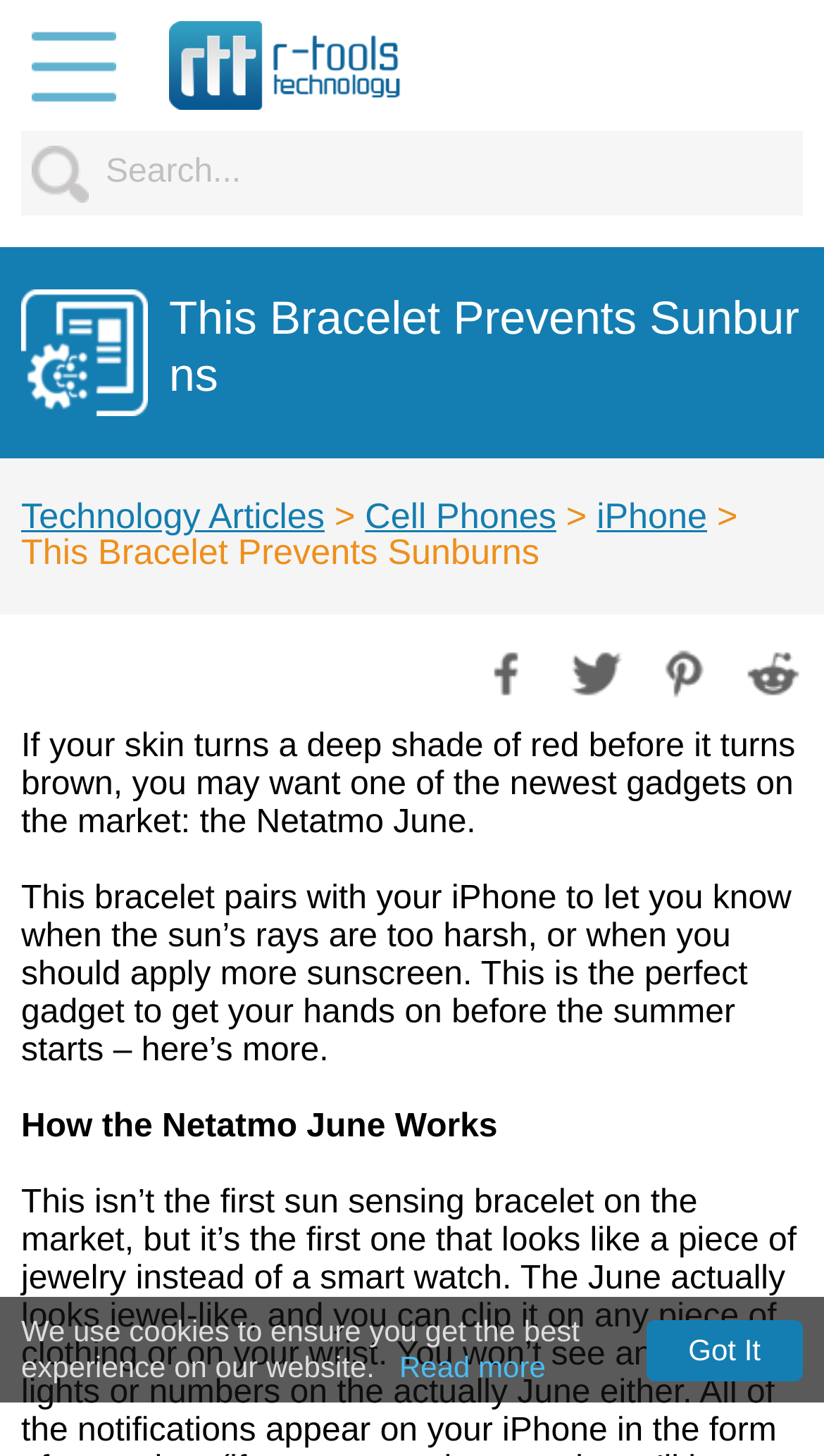Find the bounding box coordinates for the HTML element described in this sentence: "Technology Articles". Provide the coordinates as four float numbers between 0 and 1, in the format [left, top, right, bottom].

[0.026, 0.341, 0.394, 0.368]